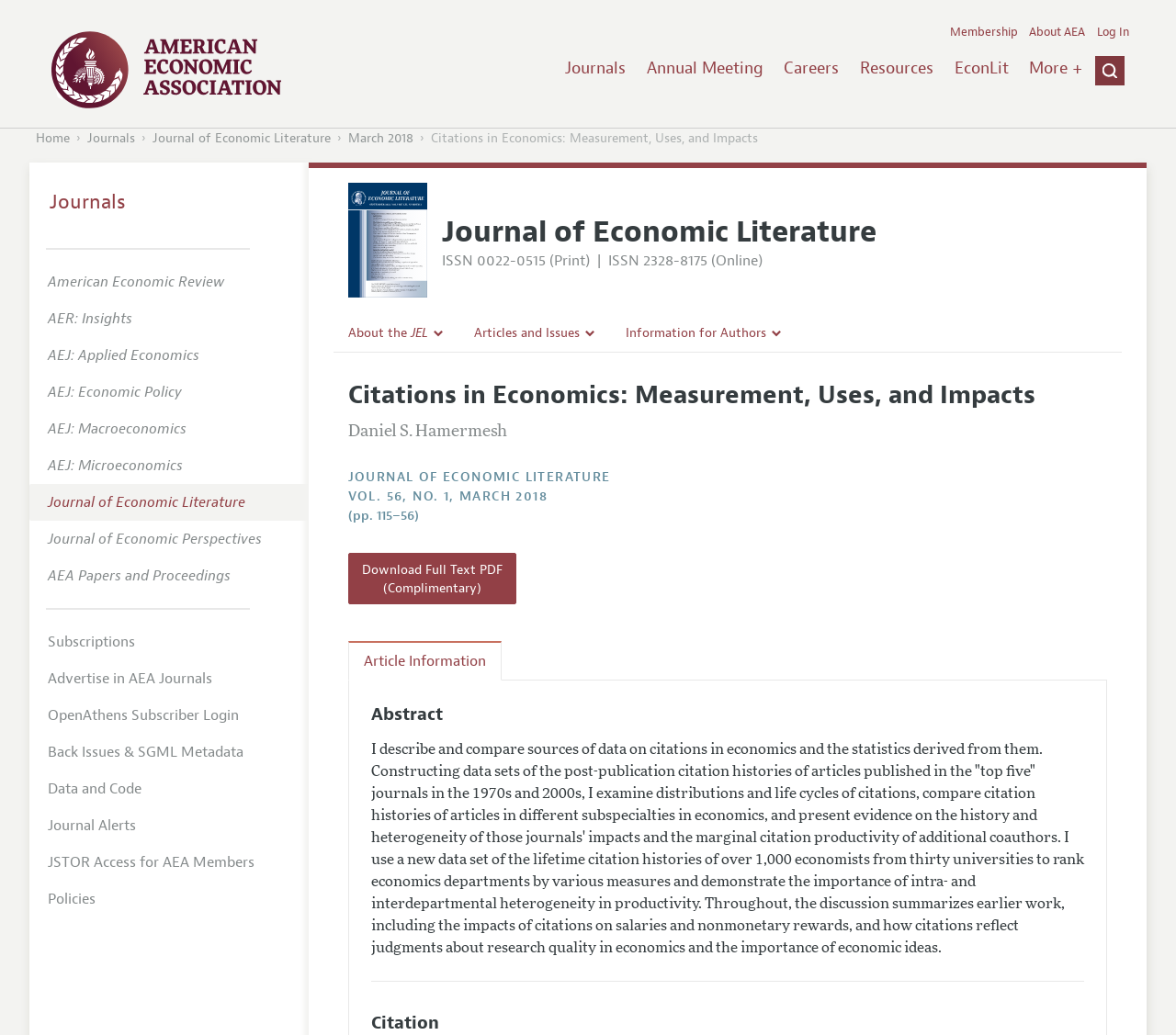Can you determine the bounding box coordinates of the area that needs to be clicked to fulfill the following instruction: "Download Full Text PDF"?

[0.296, 0.534, 0.439, 0.584]